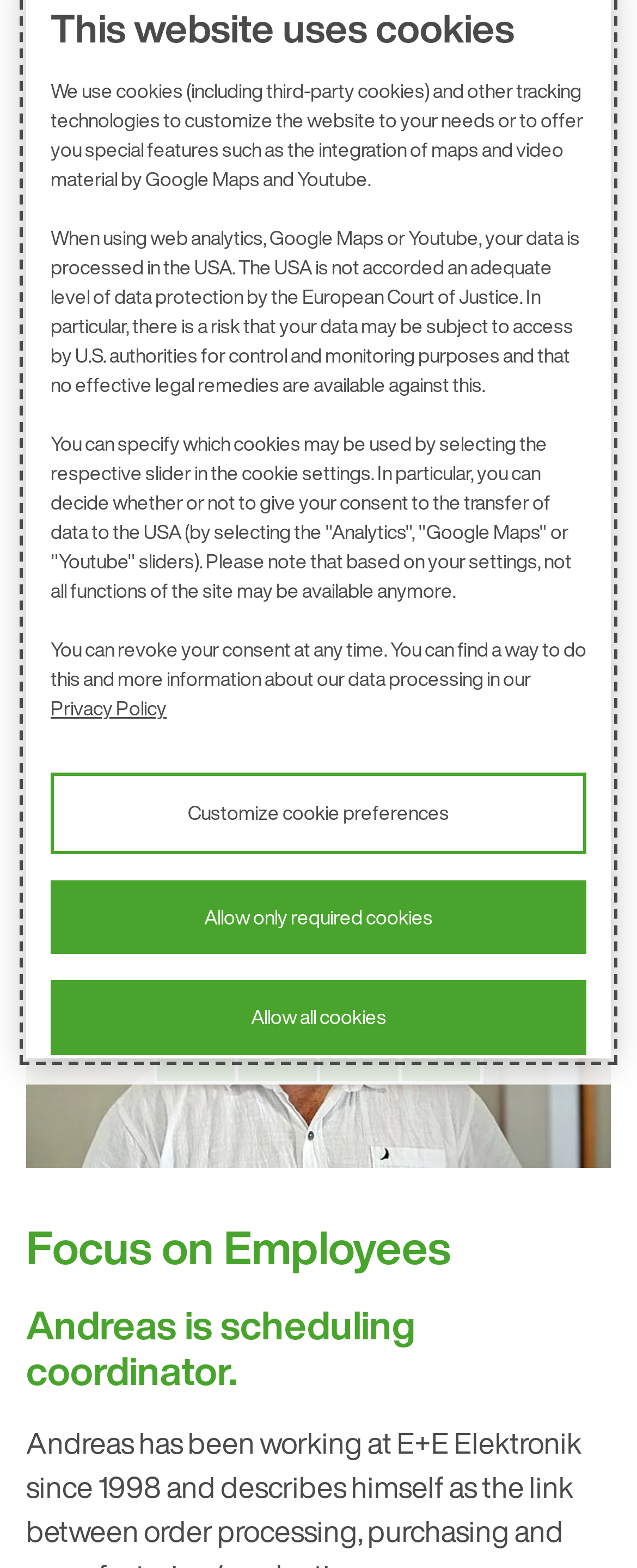Please provide a detailed answer to the question below based on the screenshot: 
What is the job title of Andreas?

I found the job title by looking at the heading element on the webpage, which contains the text 'Andreas is scheduling coordinator.'.